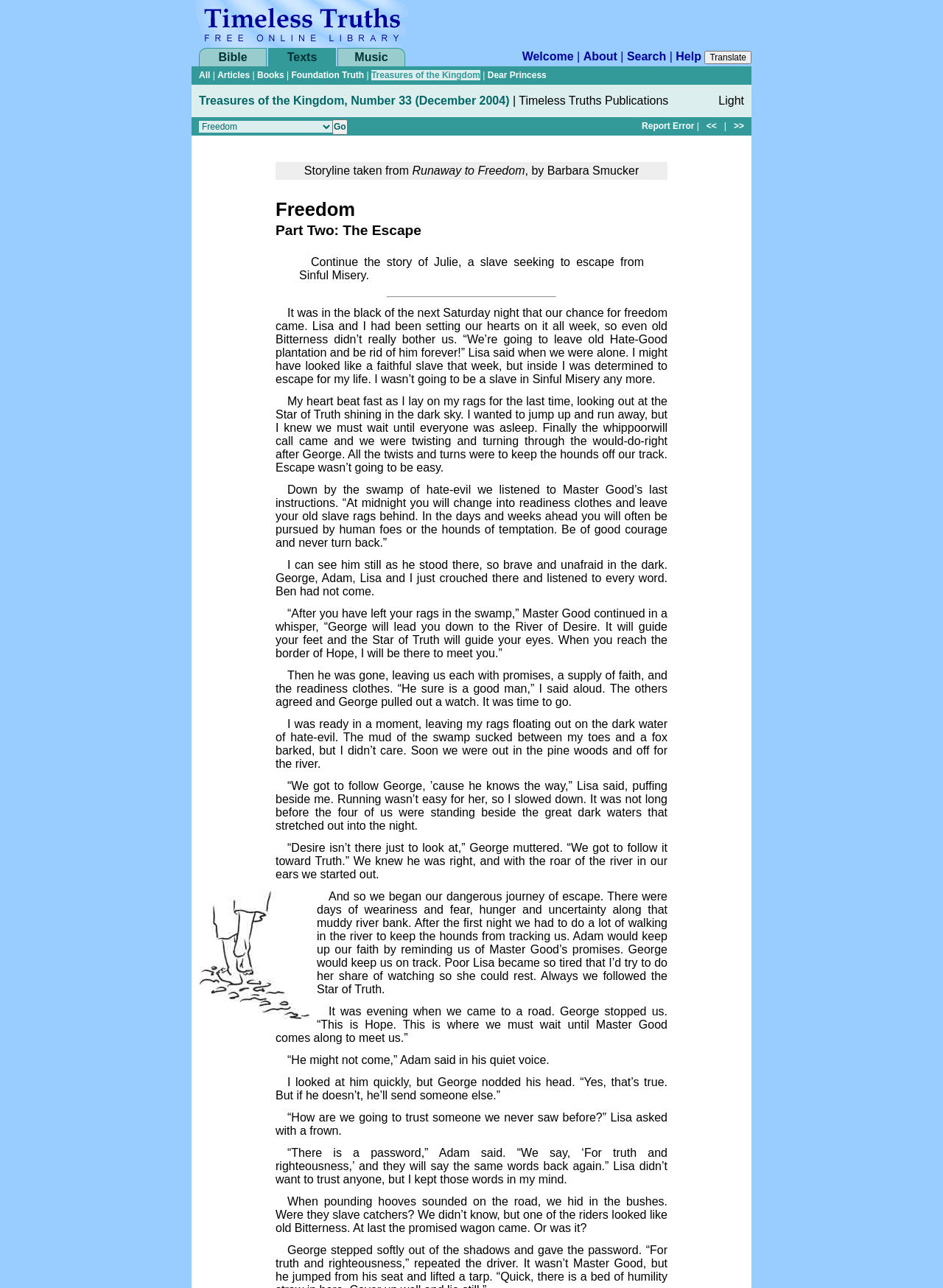Respond to the question below with a concise word or phrase:
What is the title of the story?

Freedom